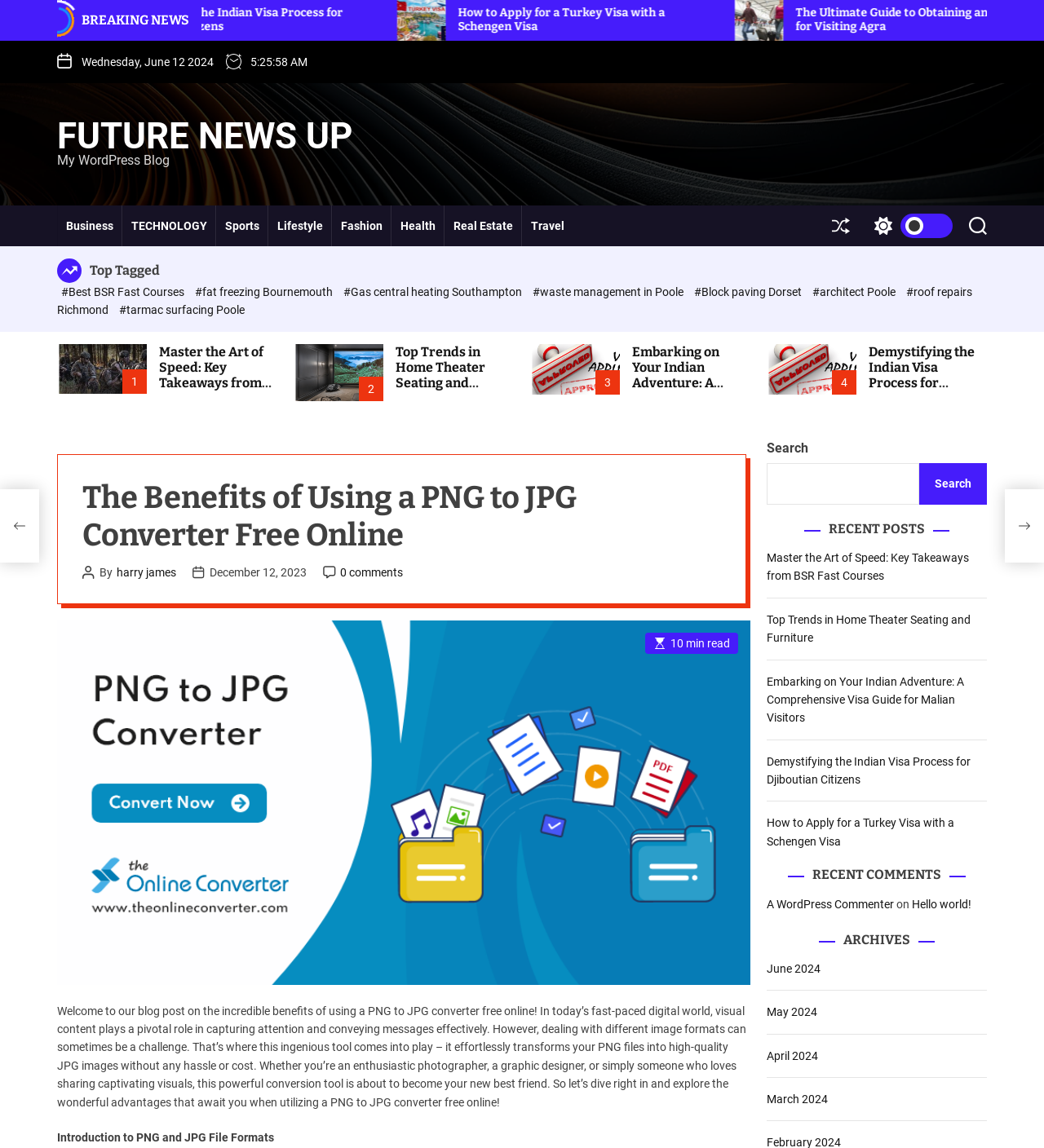What is the category of the link 'Business'?
Look at the image and respond with a single word or a short phrase.

Primary